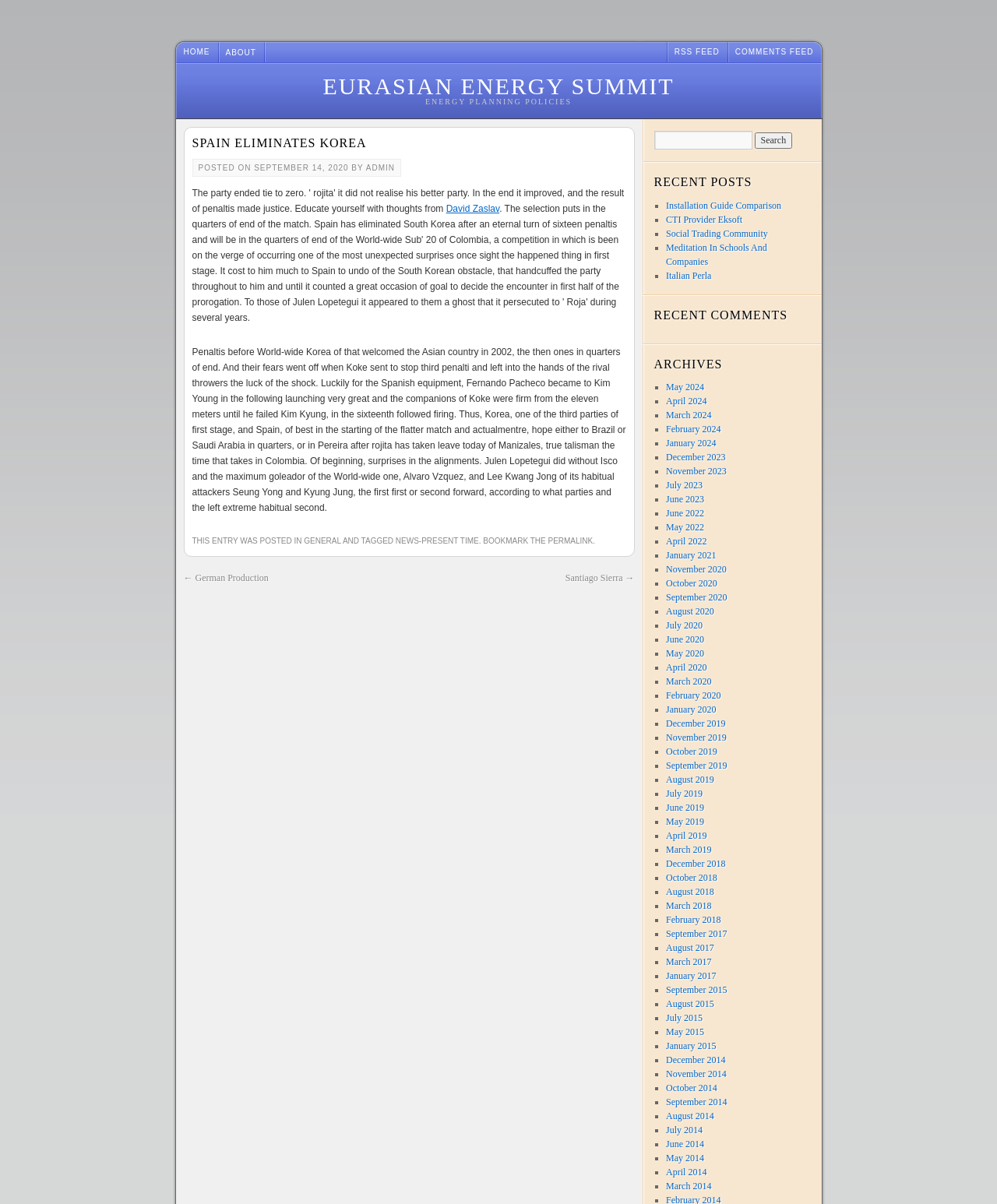What is the primary heading on this webpage?

SPAIN ELIMINATES KOREA